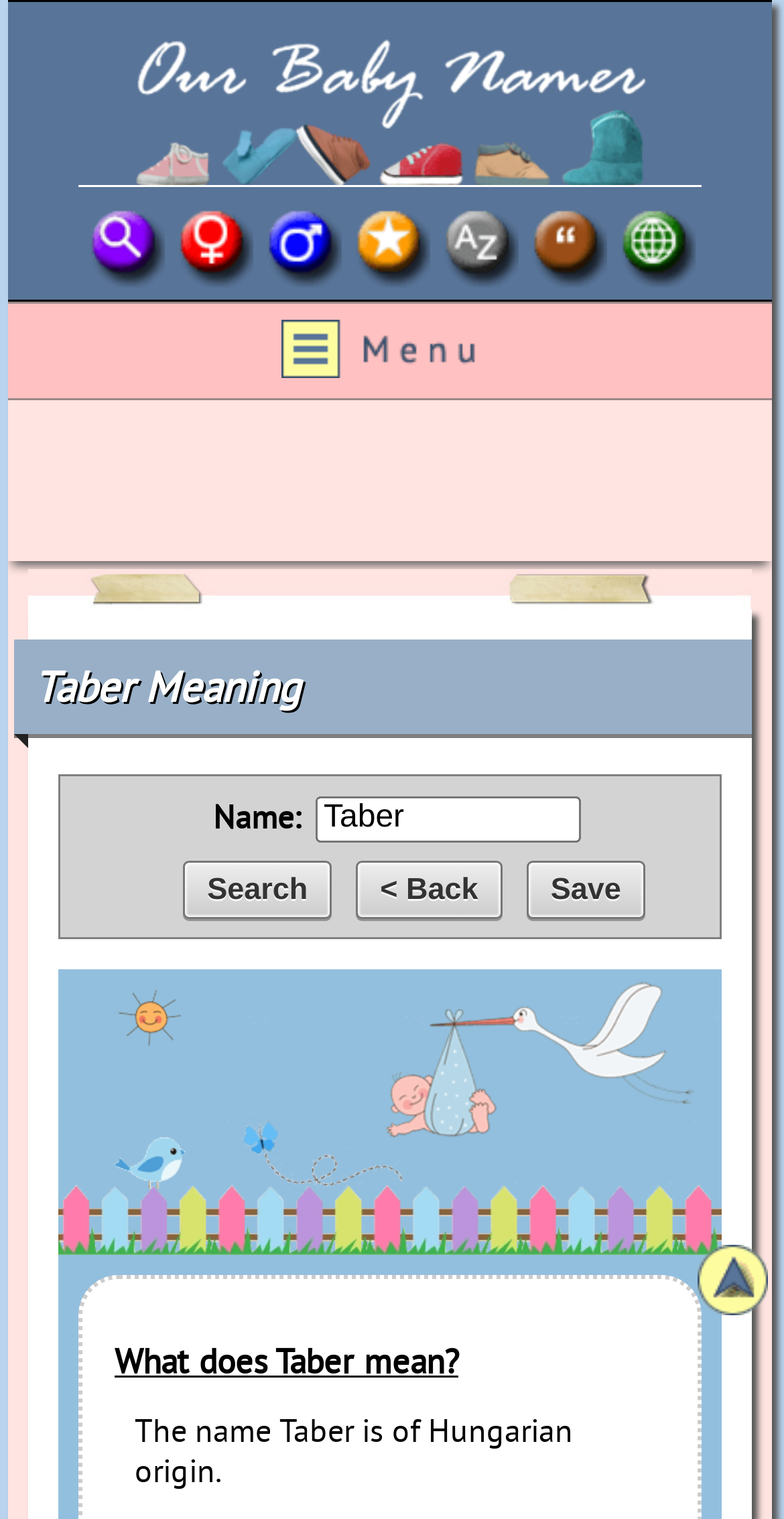How many buttons are there below the name 'Taber Meaning'?
Kindly offer a detailed explanation using the data available in the image.

Below the 'Taber Meaning' heading, there are three buttons: 'Search', '< Back', and 'Save'. These buttons are located in a horizontal row and are used for different actions related to searching and saving names.